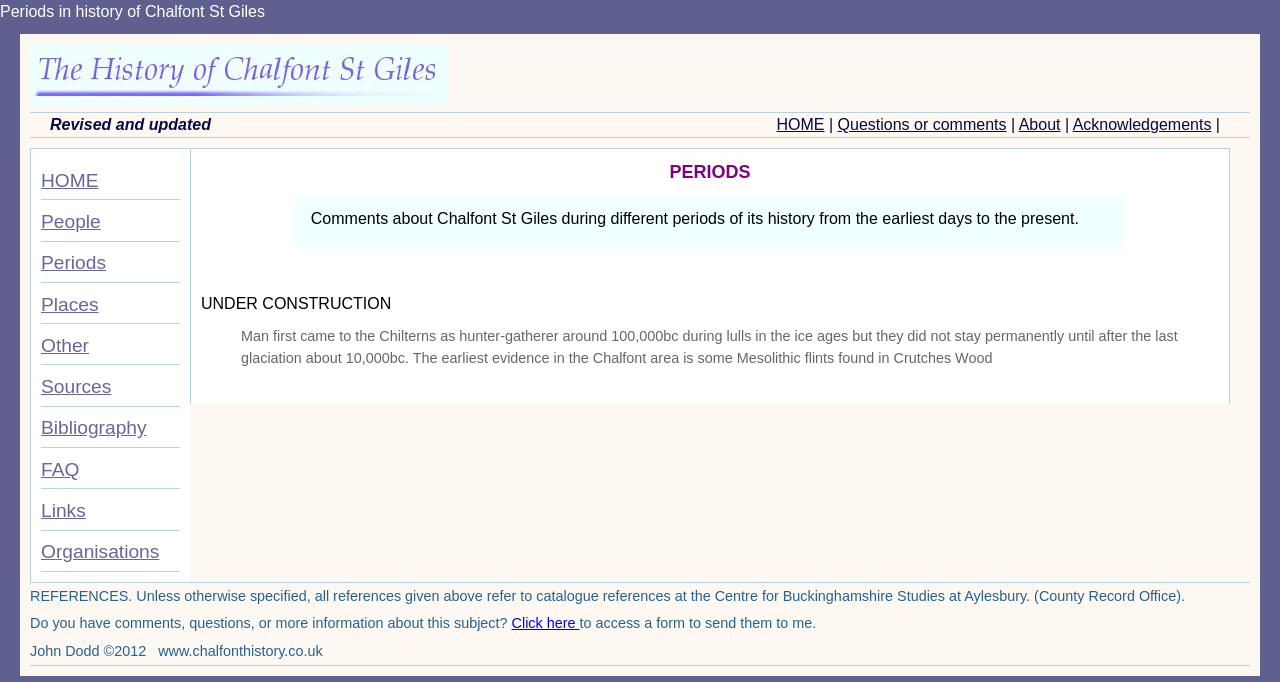Please determine the bounding box coordinates of the element's region to click in order to carry out the following instruction: "Click HOME". The coordinates should be four float numbers between 0 and 1, i.e., [left, top, right, bottom].

[0.607, 0.17, 0.644, 0.195]